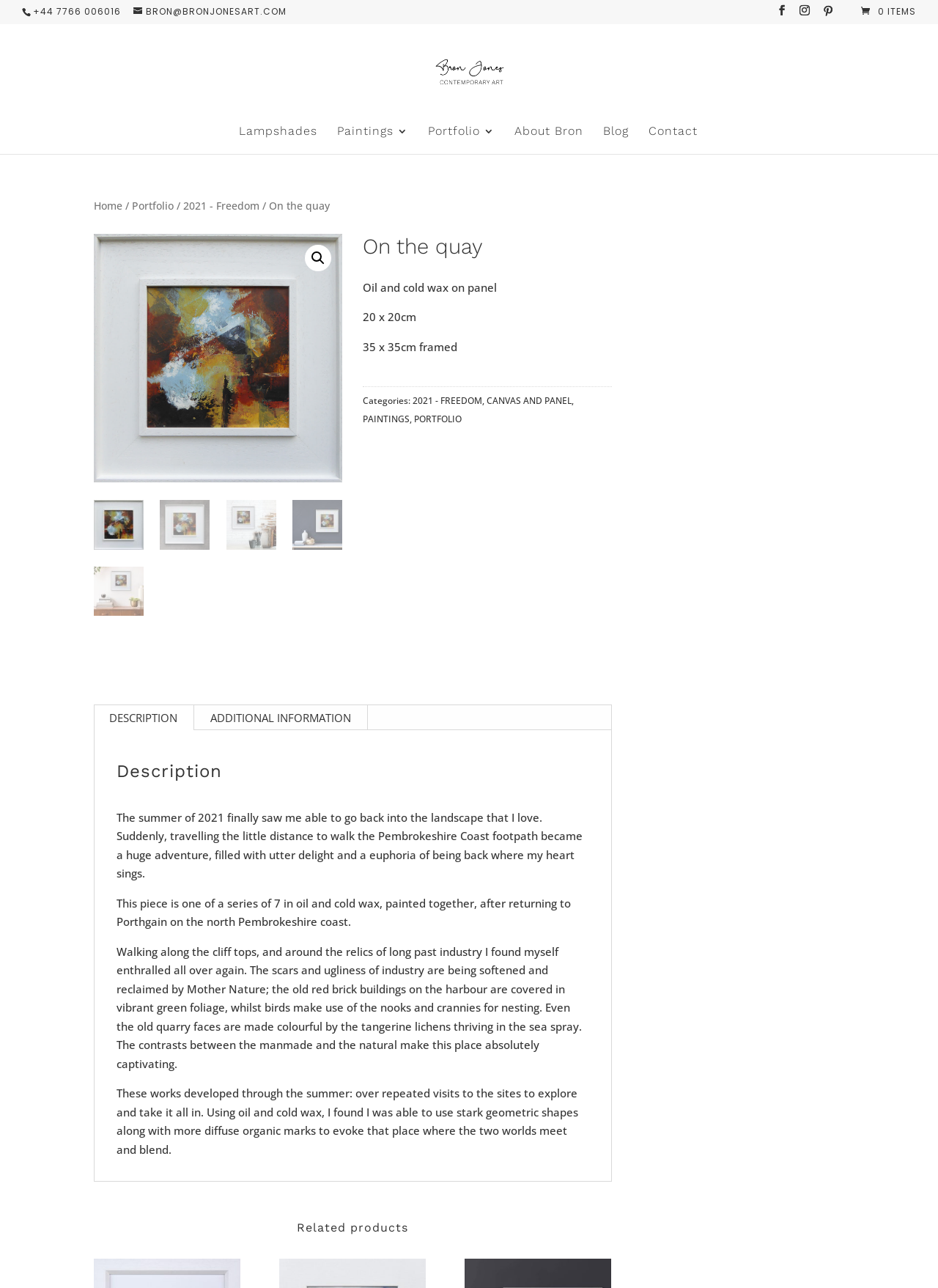Answer the question below using just one word or a short phrase: 
What is the name of the artist?

Bron Jones